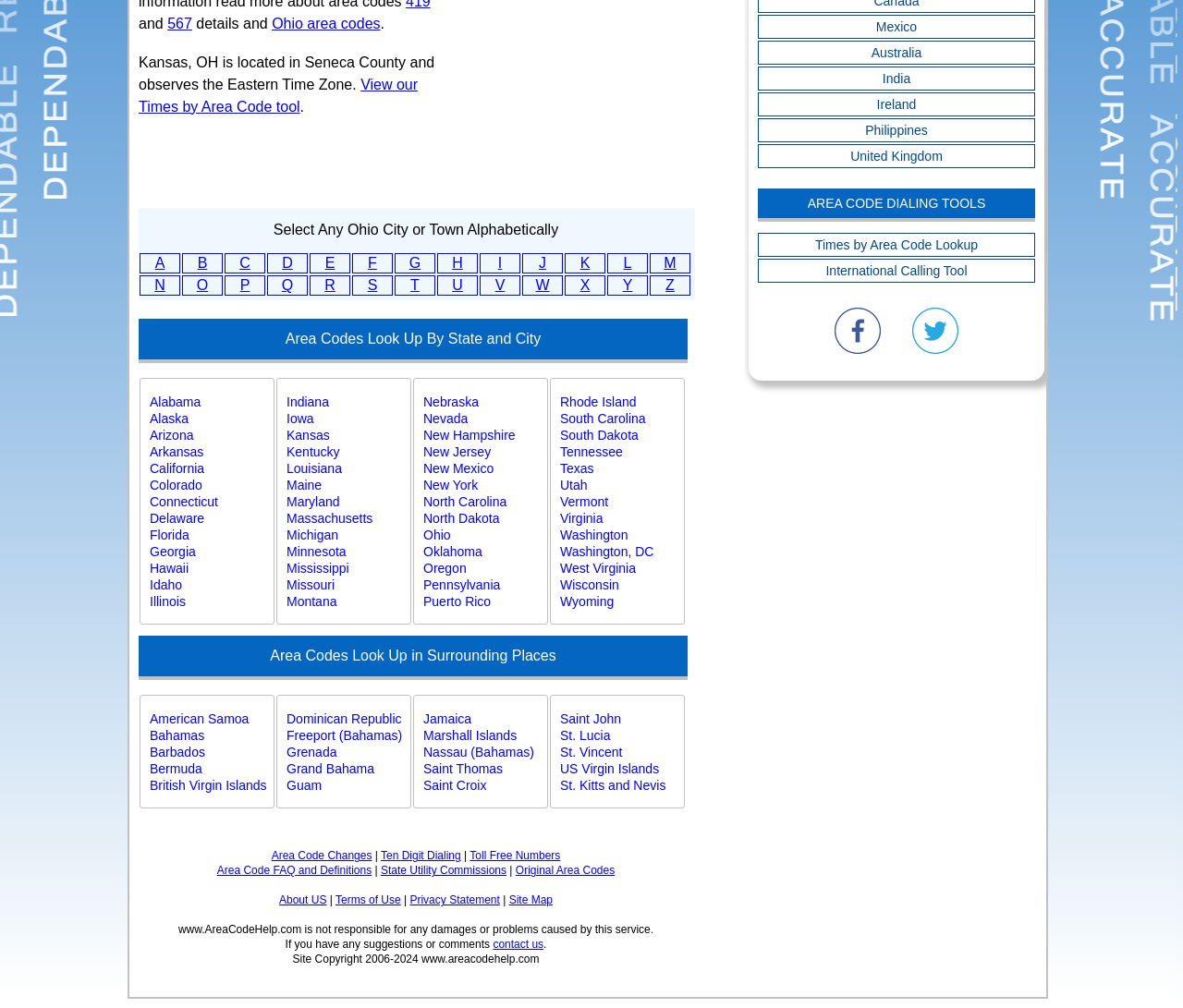Provide the bounding box coordinates of the UI element this sentence describes: "St. Kitts and Nevis".

[0.473, 0.771, 0.578, 0.788]